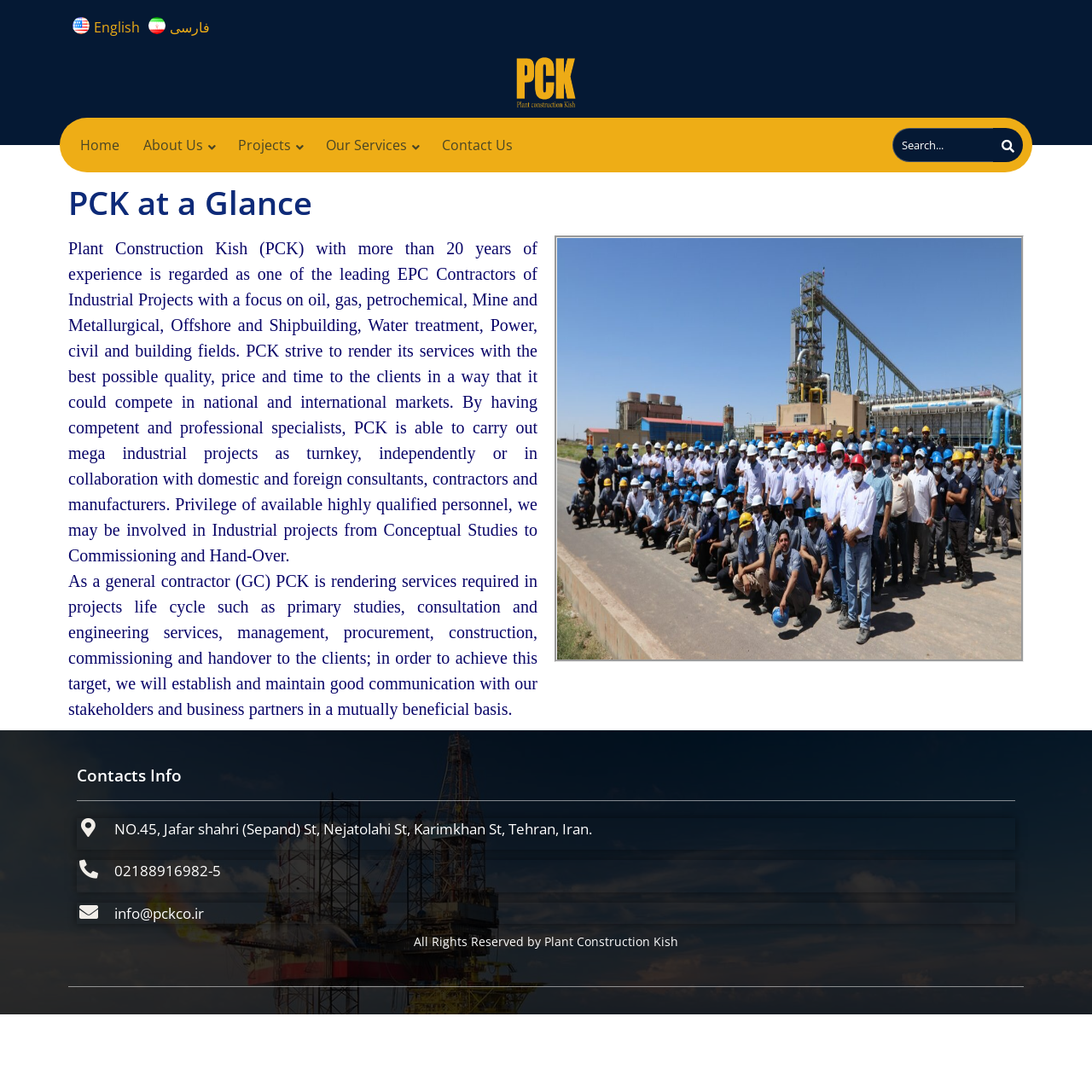Respond with a single word or phrase:
What is the phone number of PCK?

02188916982-5